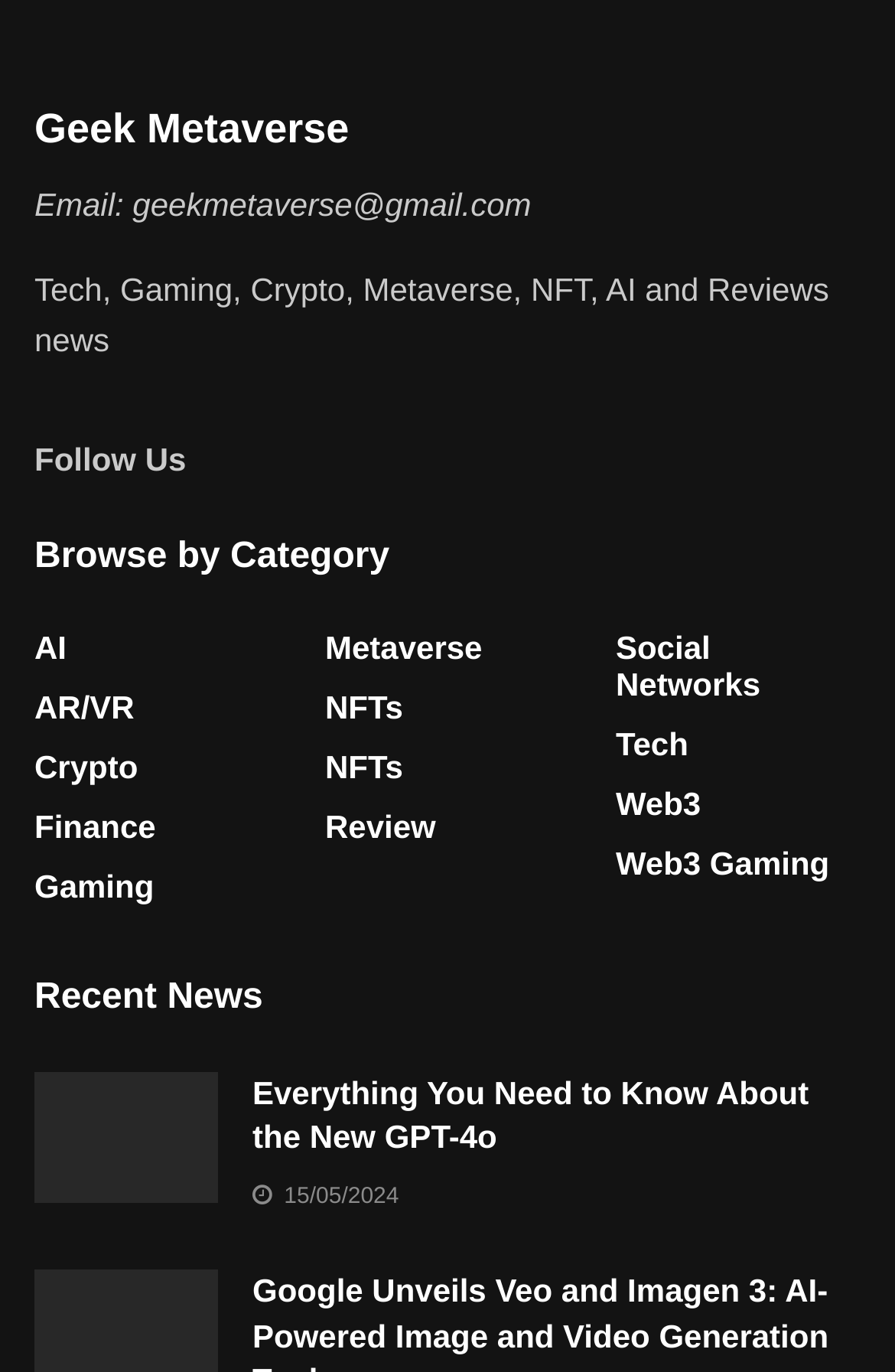Based on the element description: "parent_node: Geek Metaverse", identify the bounding box coordinates for this UI element. The coordinates must be four float numbers between 0 and 1, listed as [left, top, right, bottom].

[0.038, 0.002, 0.962, 0.04]